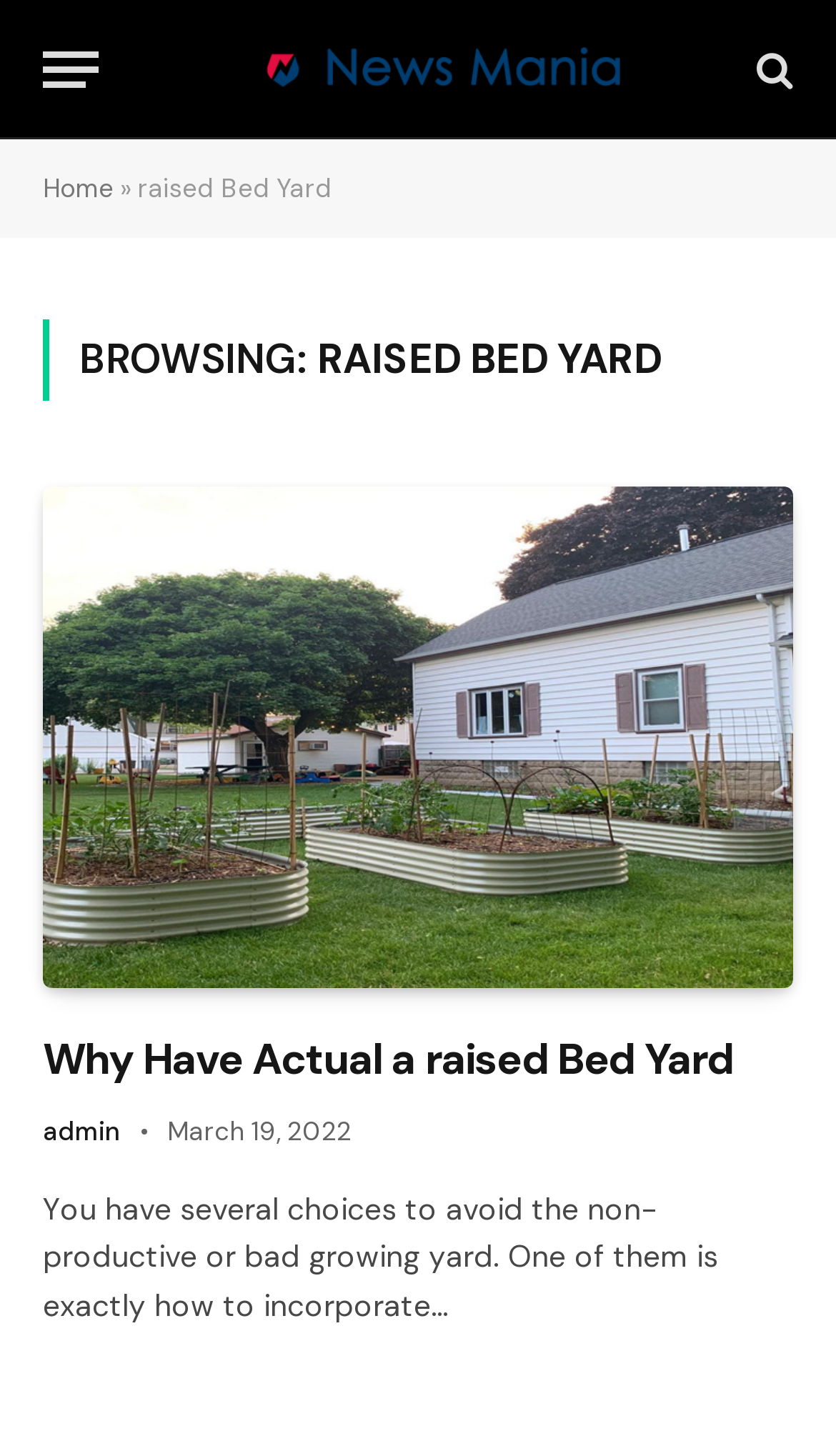What is the purpose of the 'Menu' button?
Can you give a detailed and elaborate answer to the question?

The 'Menu' button is typically used to navigate the website and access different sections or pages, as it is a common UI element in many websites.